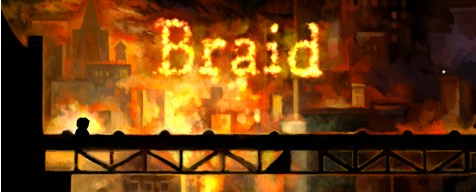What is the dominant color scheme of the image?
Please provide a detailed answer to the question.

The caption describes the urban landscape as being engulfed in a fiery glow, and the title 'Braid' as being constructed from flames, which suggests that the dominant color scheme of the image is a fiery glow.